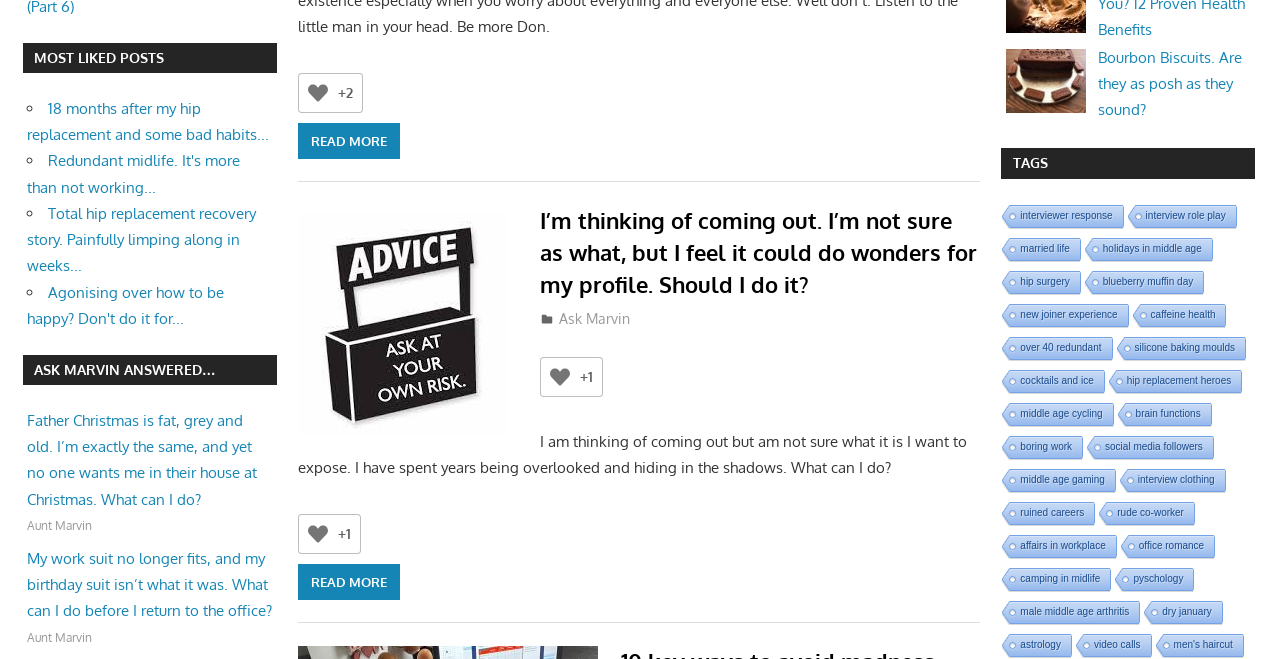Determine the bounding box coordinates for the area you should click to complete the following instruction: "Read more about 'I’m thinking of coming out'".

[0.233, 0.187, 0.313, 0.241]